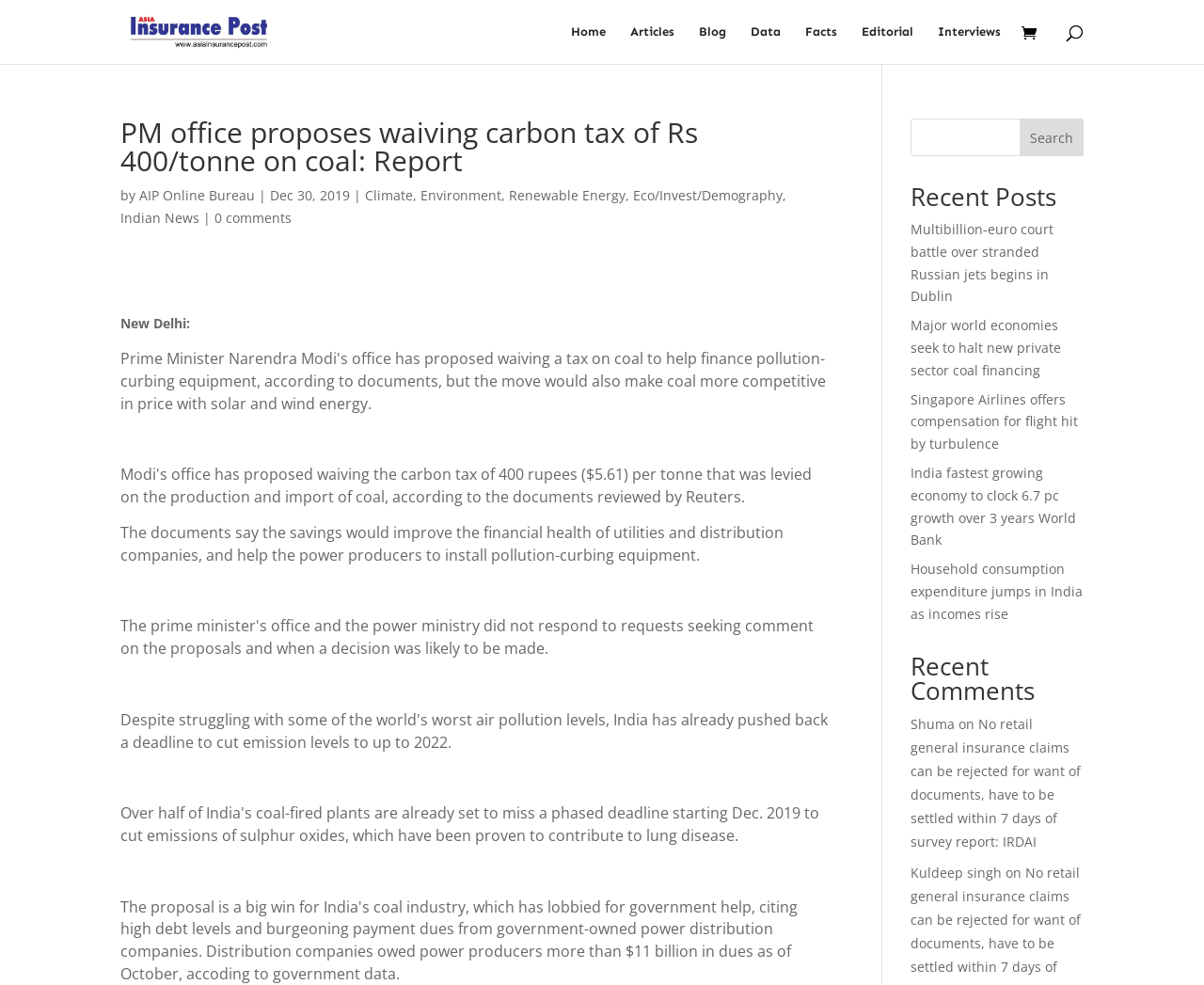Highlight the bounding box coordinates of the element you need to click to perform the following instruction: "Search for articles."

[0.1, 0.0, 0.9, 0.001]